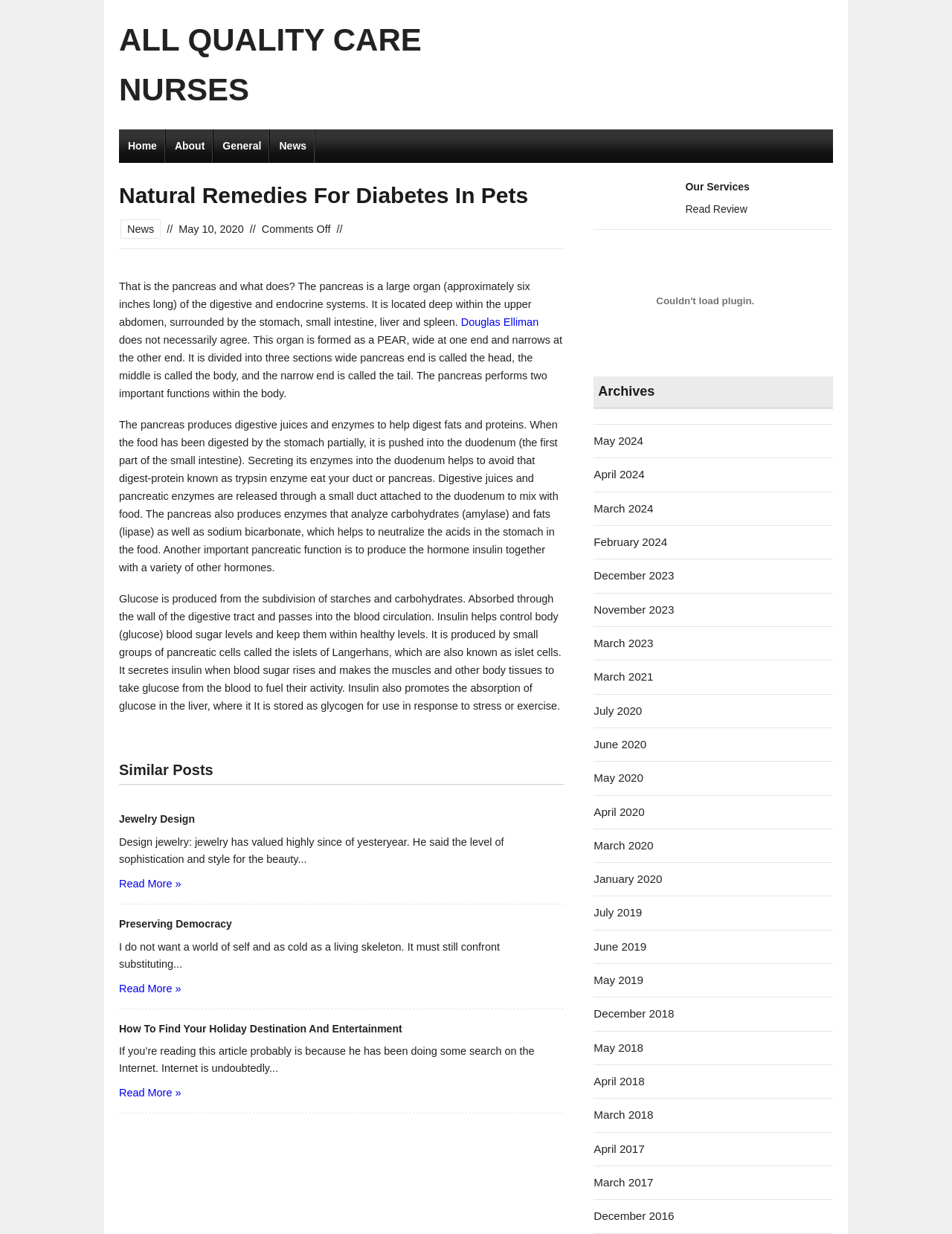Locate the bounding box coordinates of the UI element described by: "Read More »". Provide the coordinates as four float numbers between 0 and 1, formatted as [left, top, right, bottom].

[0.125, 0.796, 0.19, 0.806]